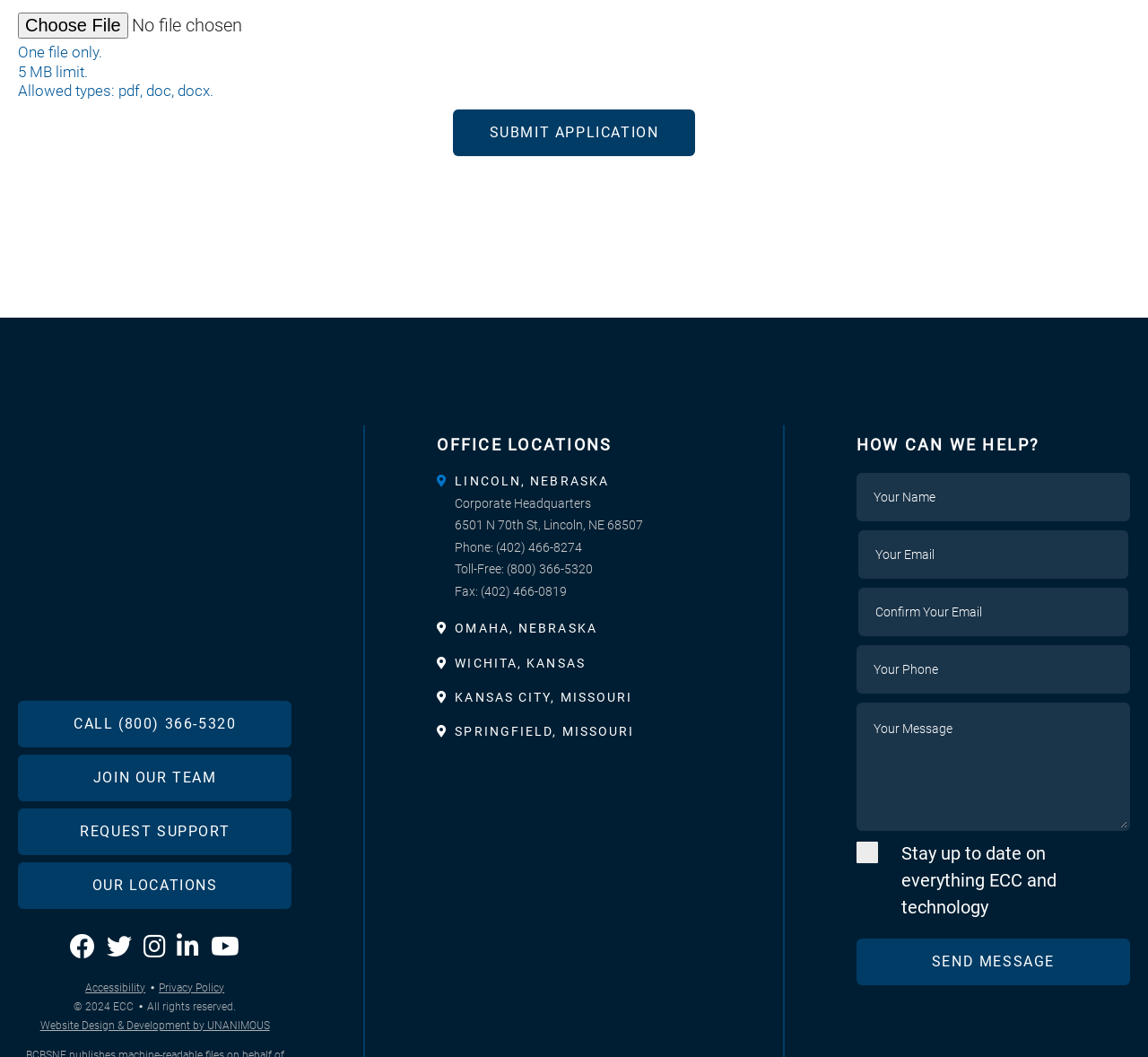Locate the bounding box coordinates of the region to be clicked to comply with the following instruction: "Attach your résumé". The coordinates must be four float numbers between 0 and 1, in the form [left, top, right, bottom].

[0.016, 0.012, 0.308, 0.037]